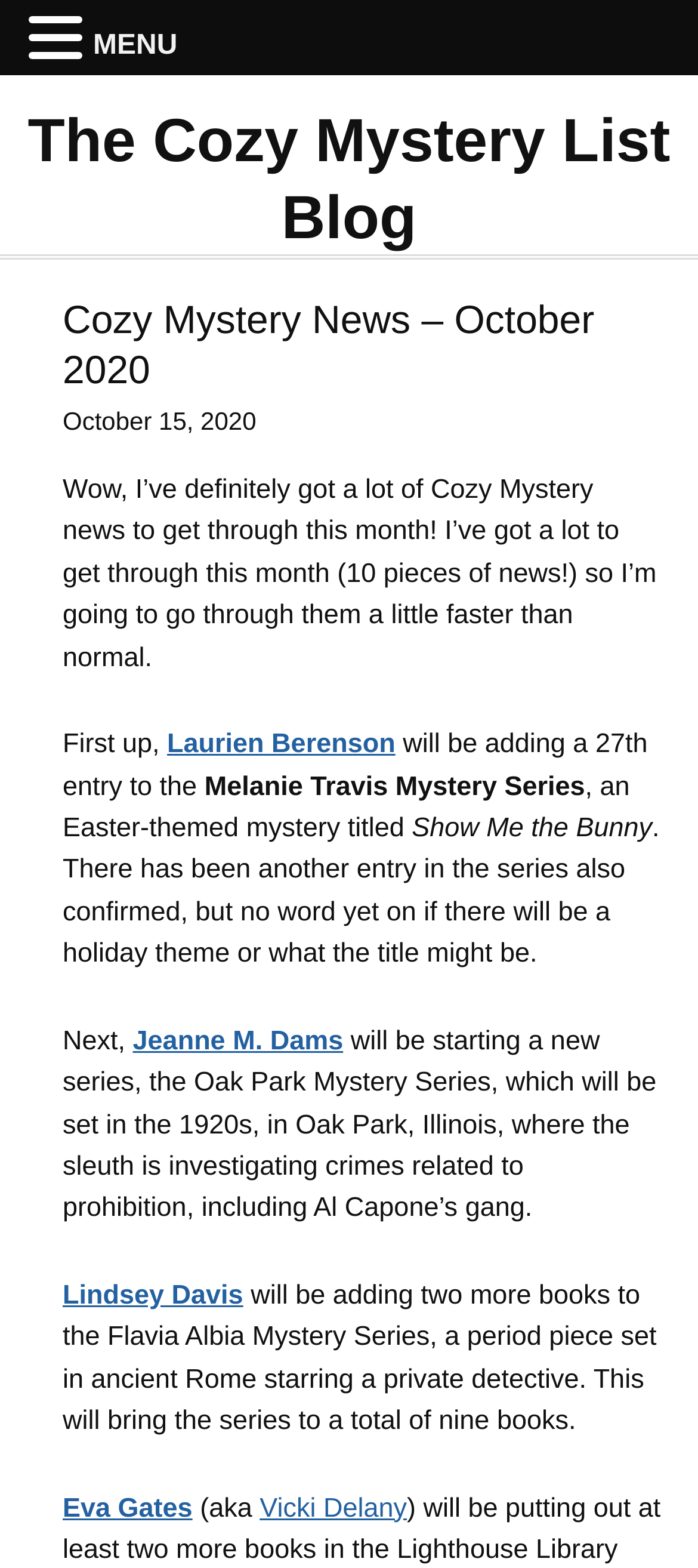Identify the bounding box for the element characterized by the following description: "Vicki Delany".

[0.372, 0.952, 0.583, 0.971]